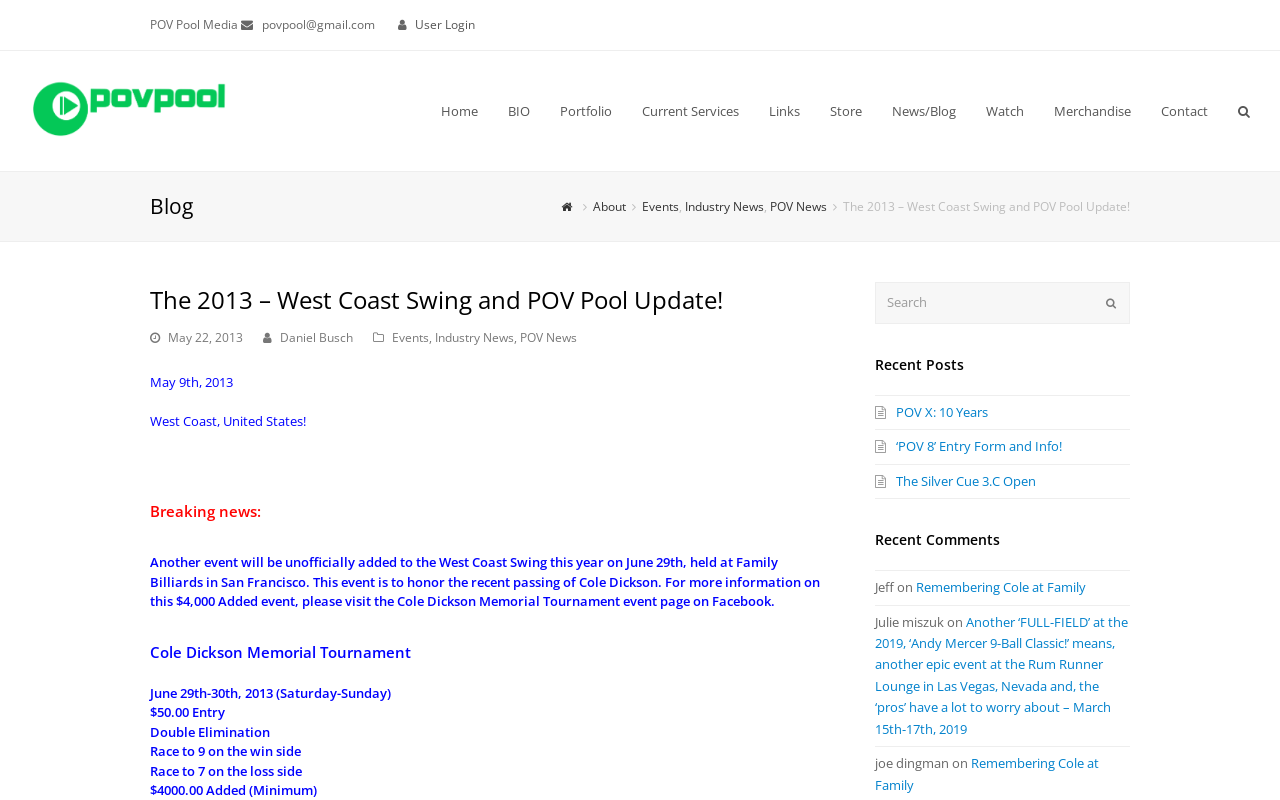What is the website's email address?
Please provide a comprehensive answer to the question based on the webpage screenshot.

The email address can be found at the top of the webpage, next to the 'POV Pool Media' text.